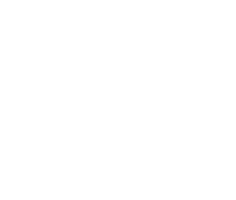When was the article about Ian Hunter's single published?
Please give a well-detailed answer to the question.

The publication date is explicitly stated in the caption, indicating that the article was published on February 16, 2024.